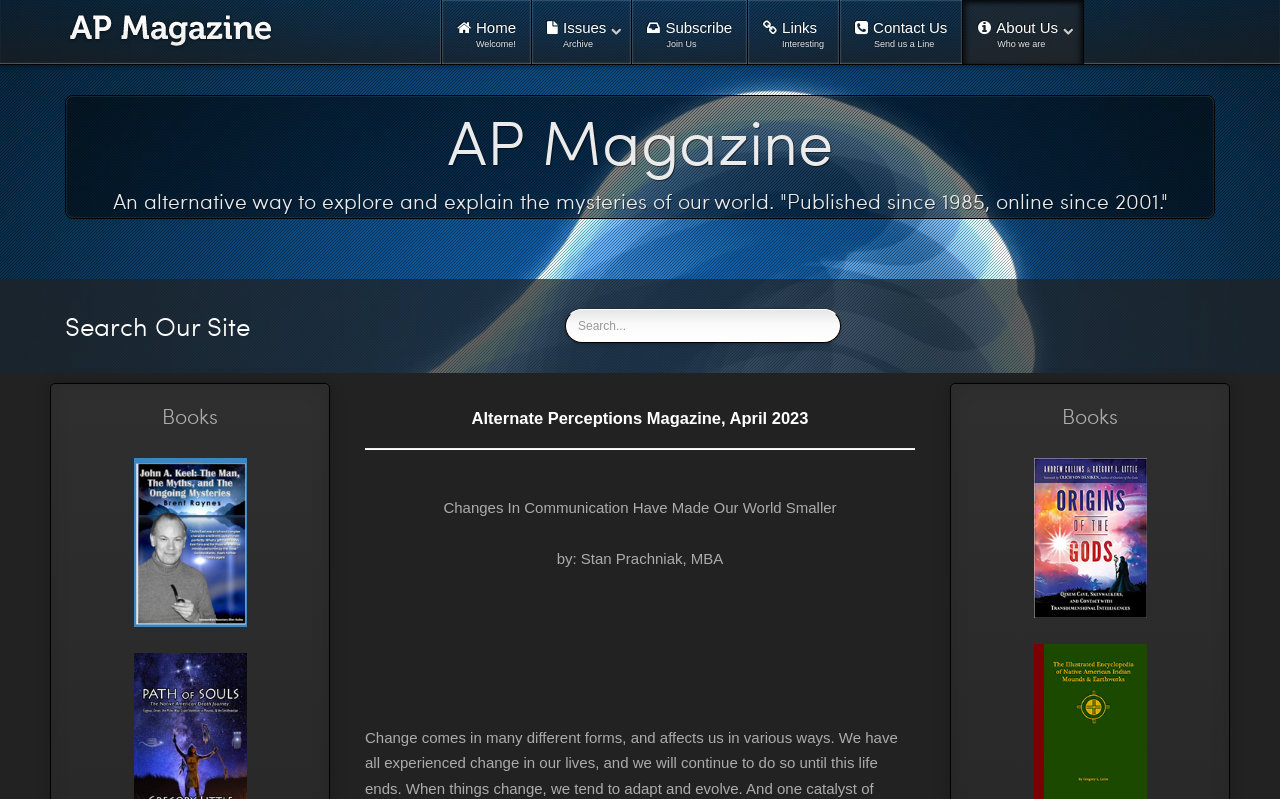Give an extensive and precise description of the webpage.

The webpage is titled "Changes In Communication April 2023" and appears to be a magazine or online publication. At the top, there are five links in a row, each with an emphasis on a specific word or phrase. These links are "Home Welcome!", "Issues Archive", "Subscribe Join Us", "Links Interesting", and "Contact Us Send us a Line". 

Below these links, there is a heading "AP Magazine" followed by a brief description of the publication. To the right of this heading, there is a search bar with a label "Search Our Site" and a text box where users can input their search queries.

The main content of the page is divided into two sections. On the left, there is an article titled "Changes In Communication Have Made Our World Smaller" by Stan Prachniak, MBA. The article is preceded by a heading "Alternate Perceptions Magazine, April 2023" and a horizontal separator line.

On the right, there are two sections labeled "Books". Each section contains a link to a book, accompanied by an image of the book cover. The books listed are "John-Keel-Myths-Ongoing-Mysteries", "Path of Souls", "Origins of the Gods: Qesem Cave, Skinwalkers, and Contact with Transdimensional Intelligences", and "The Illustrated Encyclopedia of Native American Indian Mounds & Earthworks".